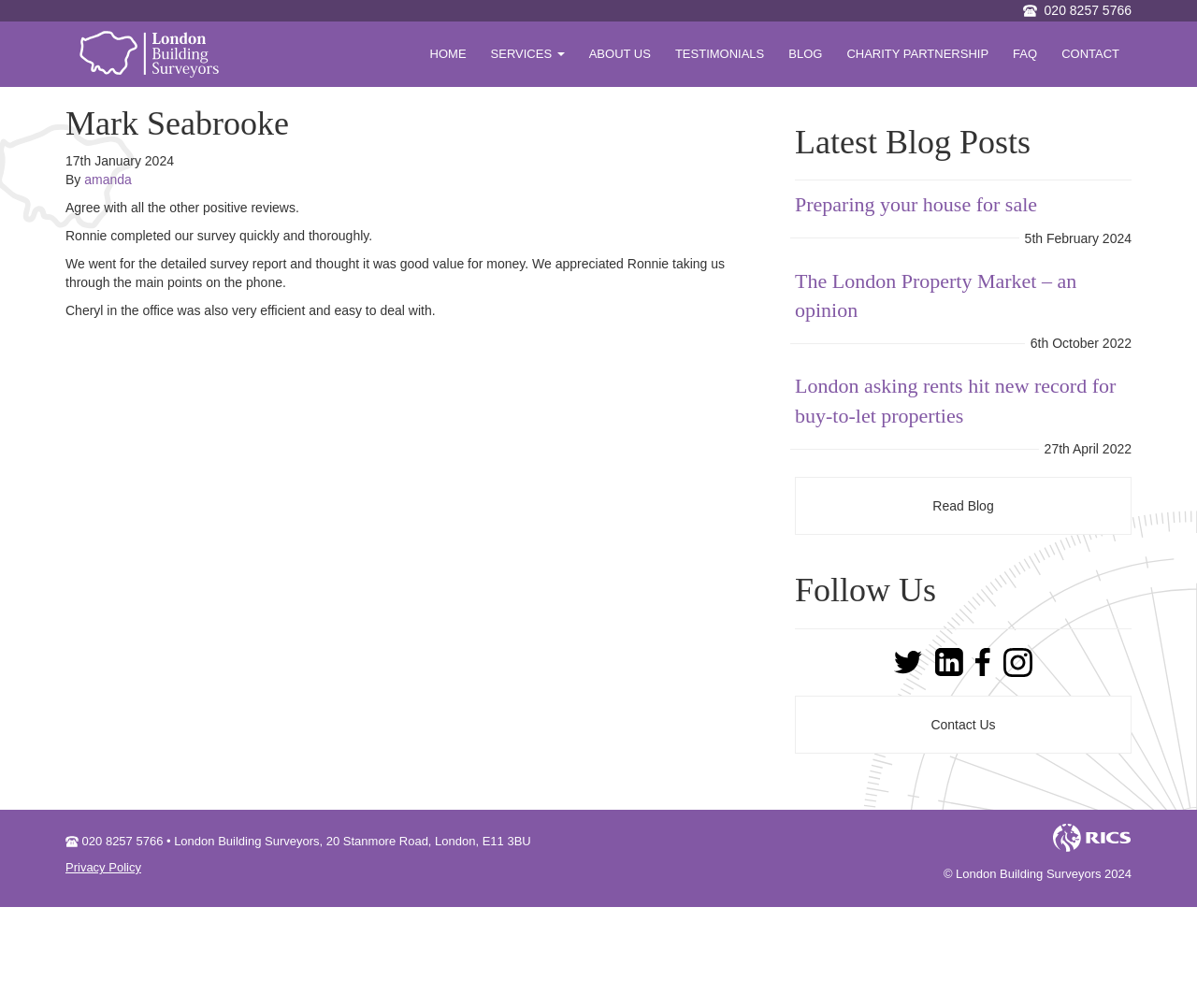Kindly determine the bounding box coordinates for the clickable area to achieve the given instruction: "Follow the 'Contact Us' link".

[0.664, 0.69, 0.945, 0.747]